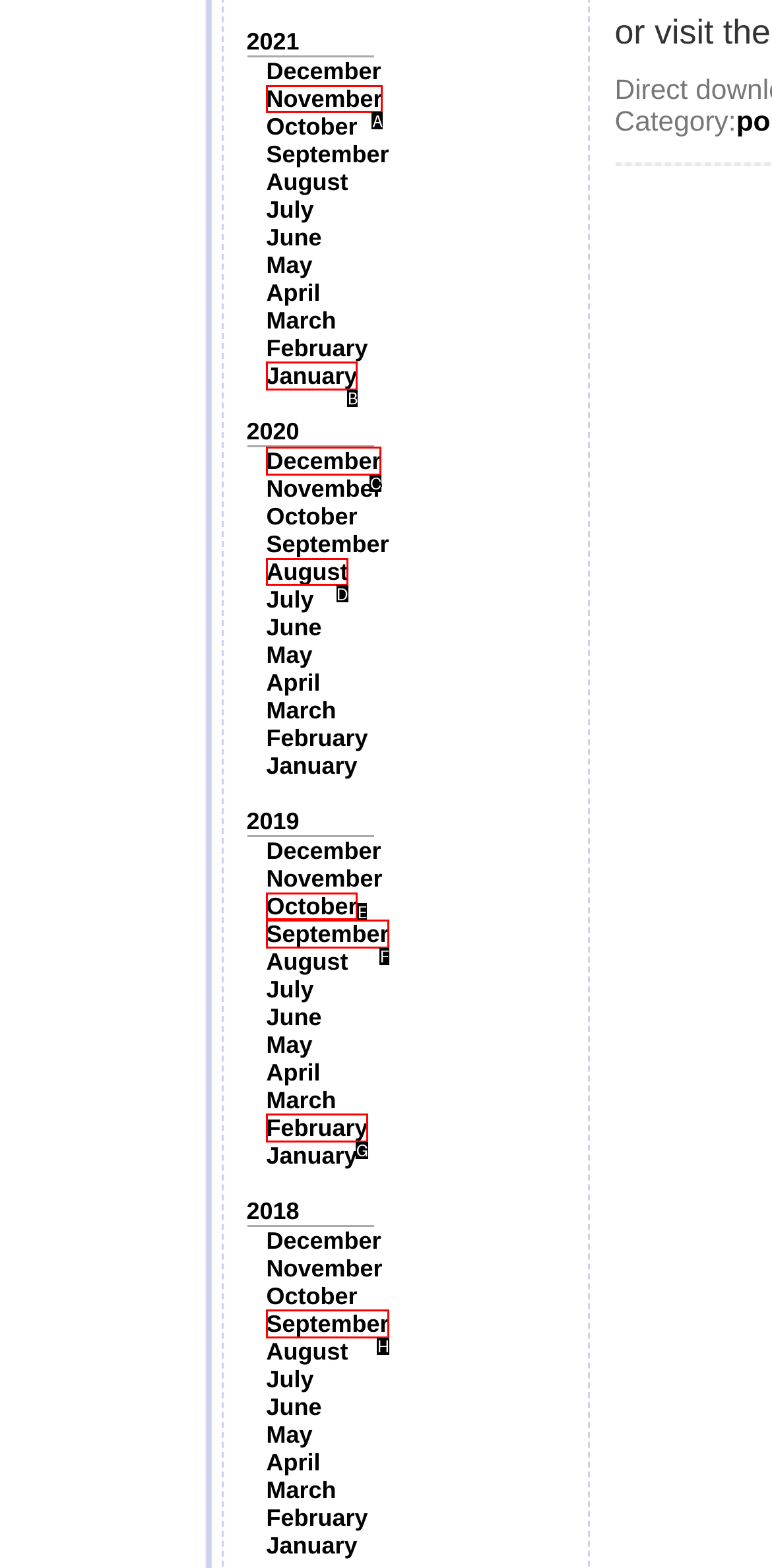What is the letter of the UI element you should click to Go to December 2020 page? Provide the letter directly.

C